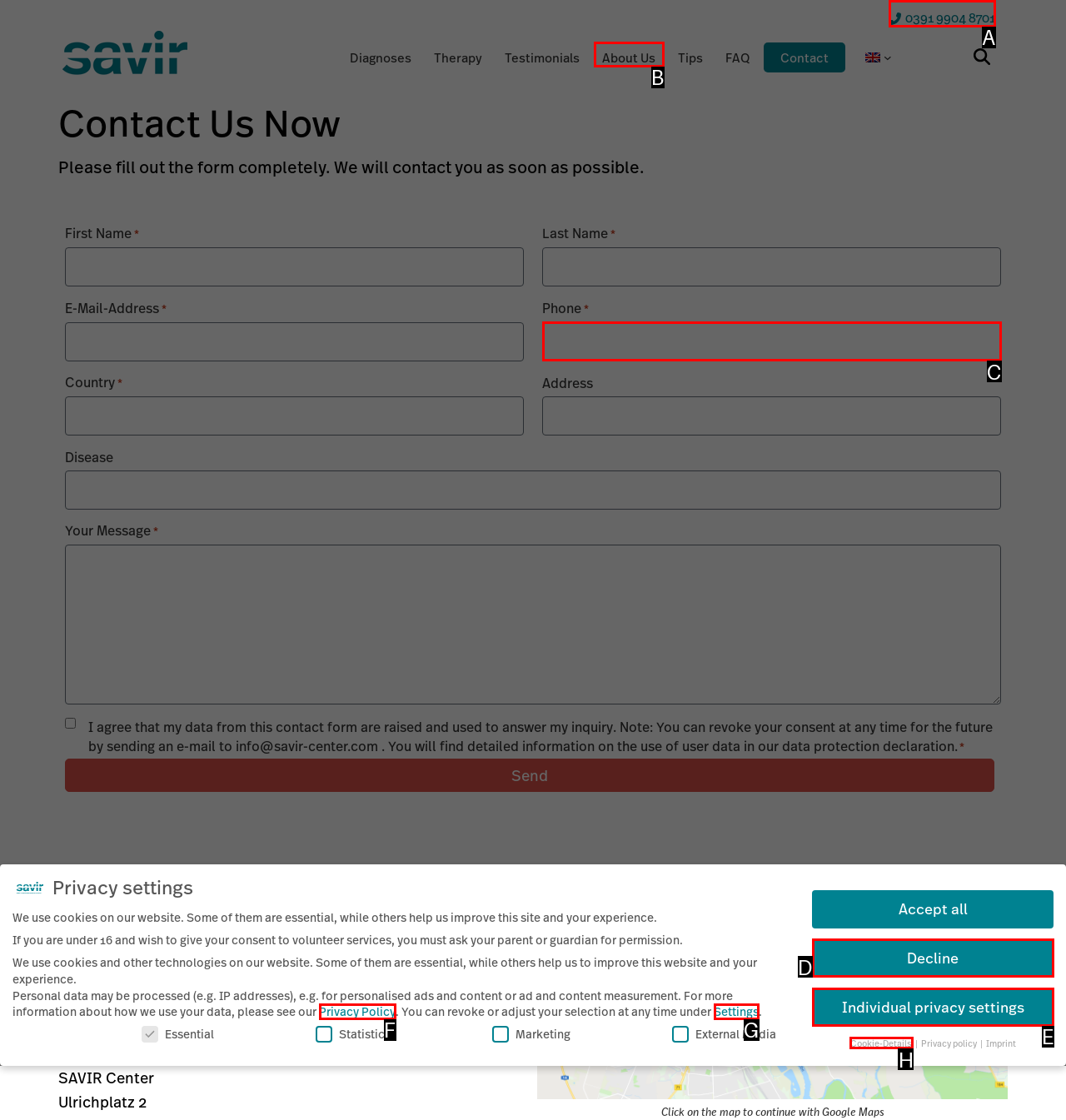Pick the option that corresponds to: aria-label="Pinterest" title="Pinterest"
Provide the letter of the correct choice.

None